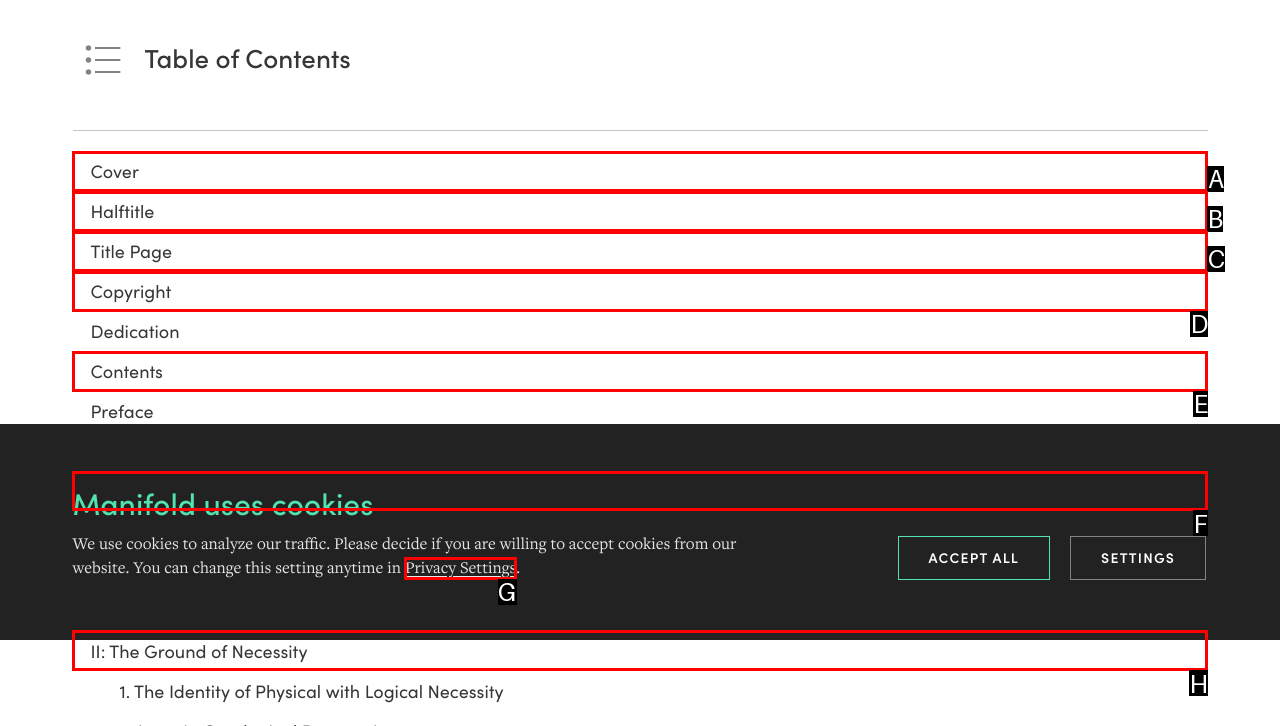Using the provided description: II: The Ground of Necessity, select the most fitting option and return its letter directly from the choices.

H